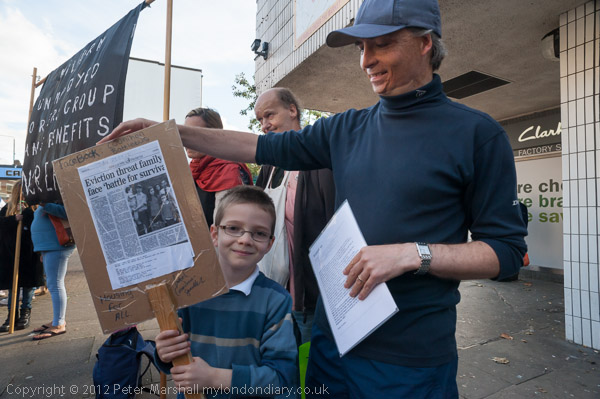What is the theme of the banners in the background?
Look at the screenshot and give a one-word or phrase answer.

Social justice